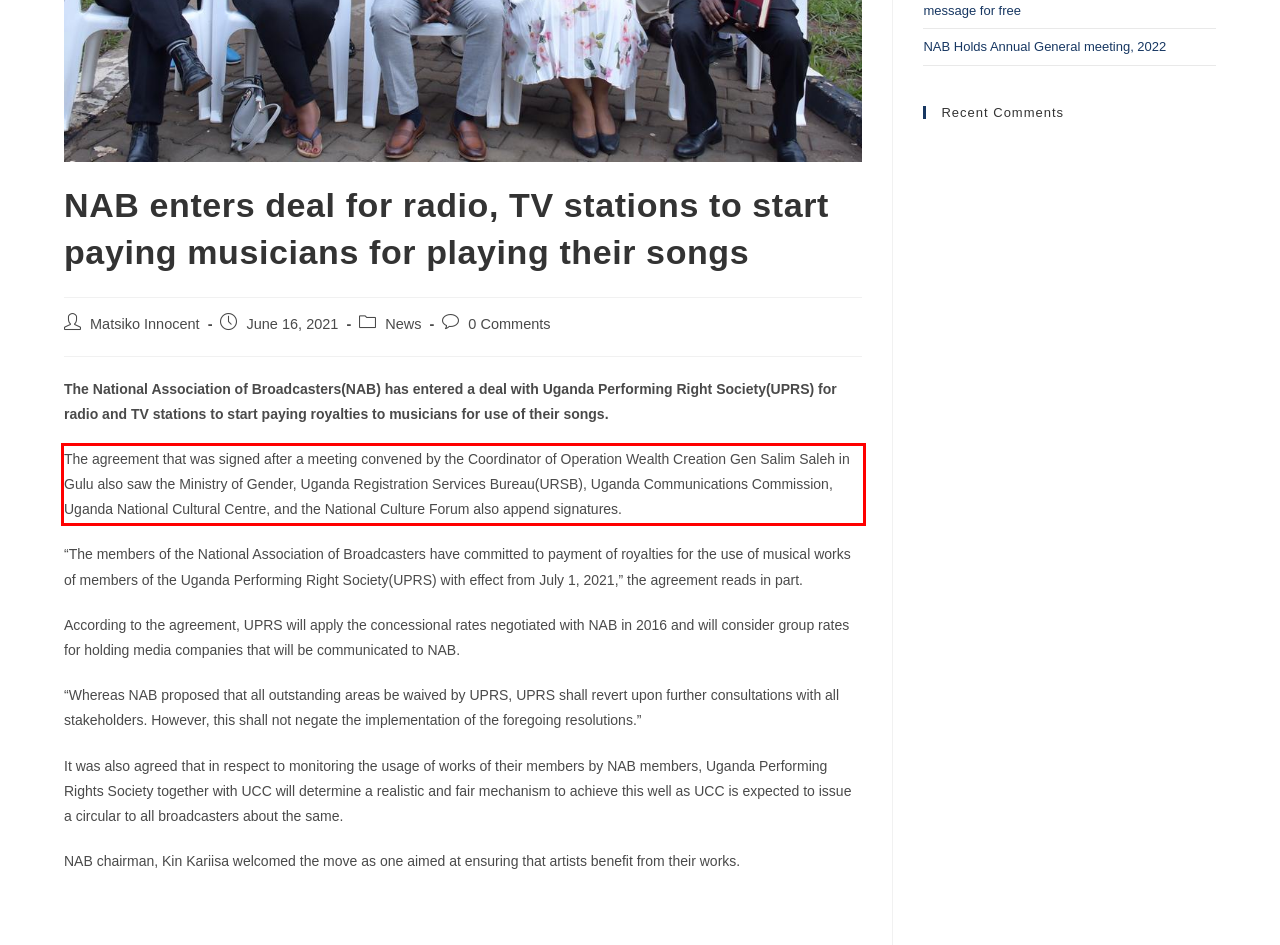The screenshot you have been given contains a UI element surrounded by a red rectangle. Use OCR to read and extract the text inside this red rectangle.

The agreement that was signed after a meeting convened by the Coordinator of Operation Wealth Creation Gen Salim Saleh in Gulu also saw the Ministry of Gender, Uganda Registration Services Bureau(URSB), Uganda Communications Commission, Uganda National Cultural Centre, and the National Culture Forum also append signatures.